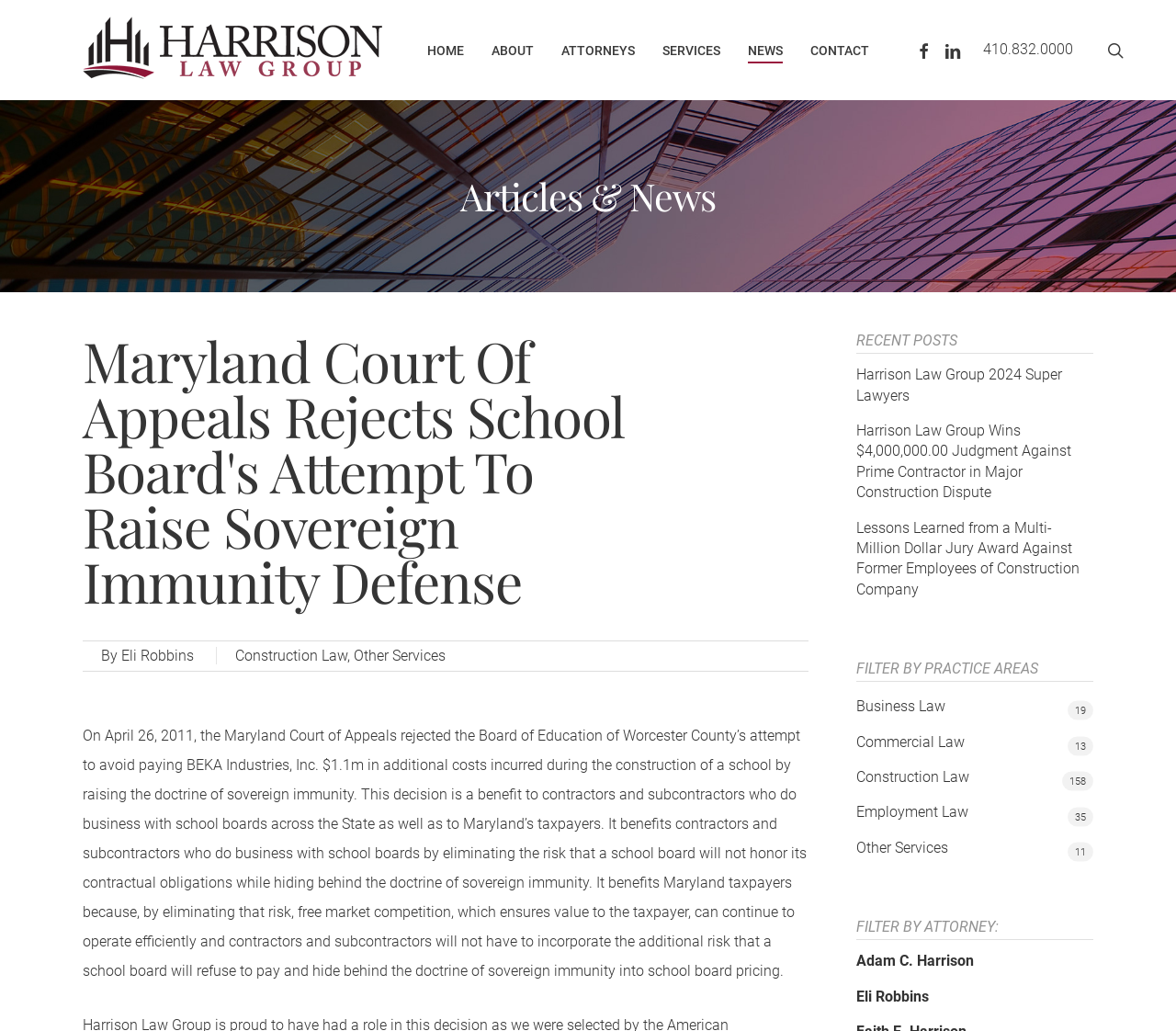Using the format (top-left x, top-left y, bottom-right x, bottom-right y), provide the bounding box coordinates for the described UI element. All values should be floating point numbers between 0 and 1: Adam C. Harrison

[0.728, 0.923, 0.93, 0.943]